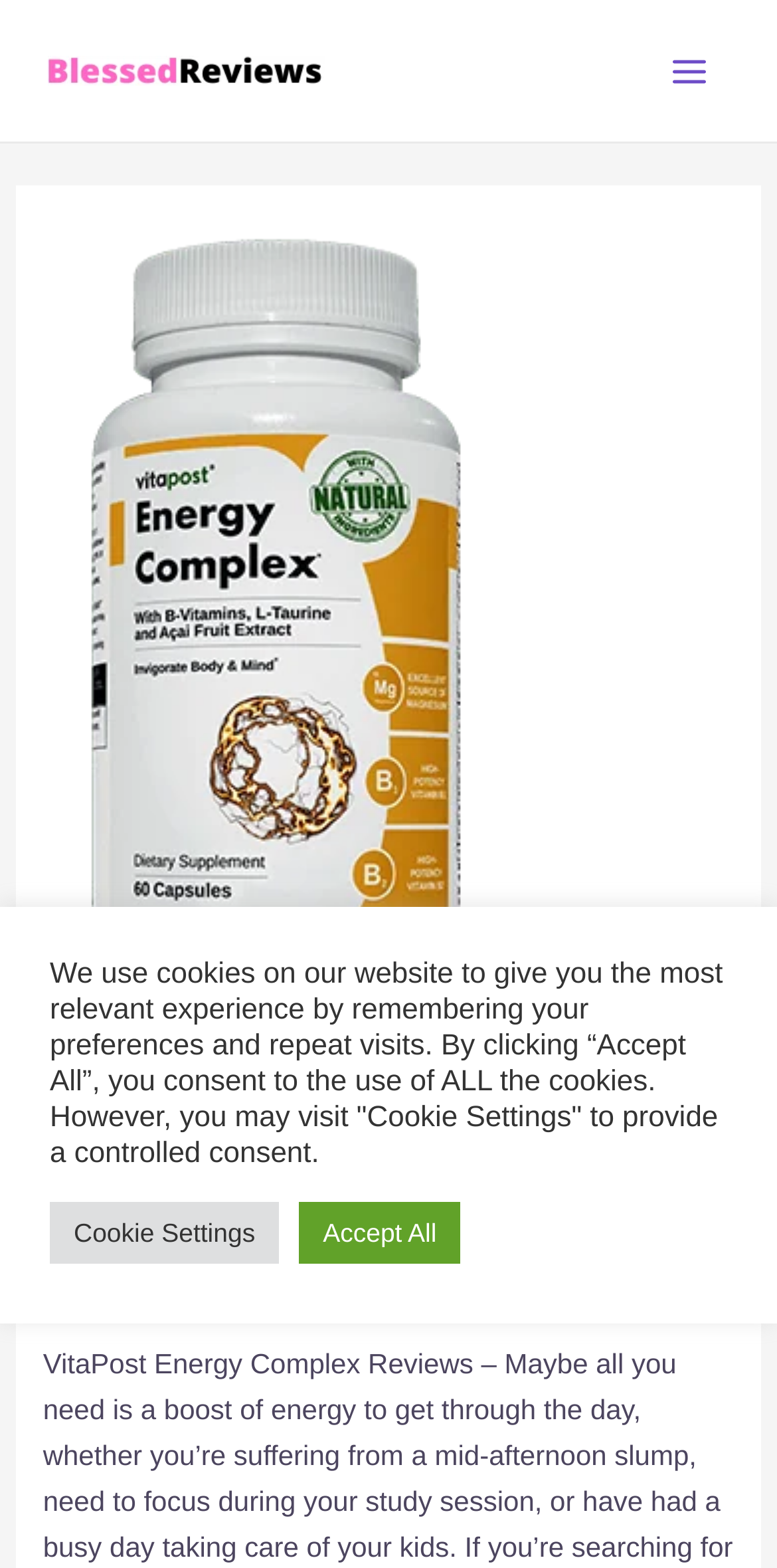Please determine the bounding box coordinates for the element that should be clicked to follow these instructions: "View the 'BLESSED REVIEWS' website".

[0.062, 0.034, 0.421, 0.054]